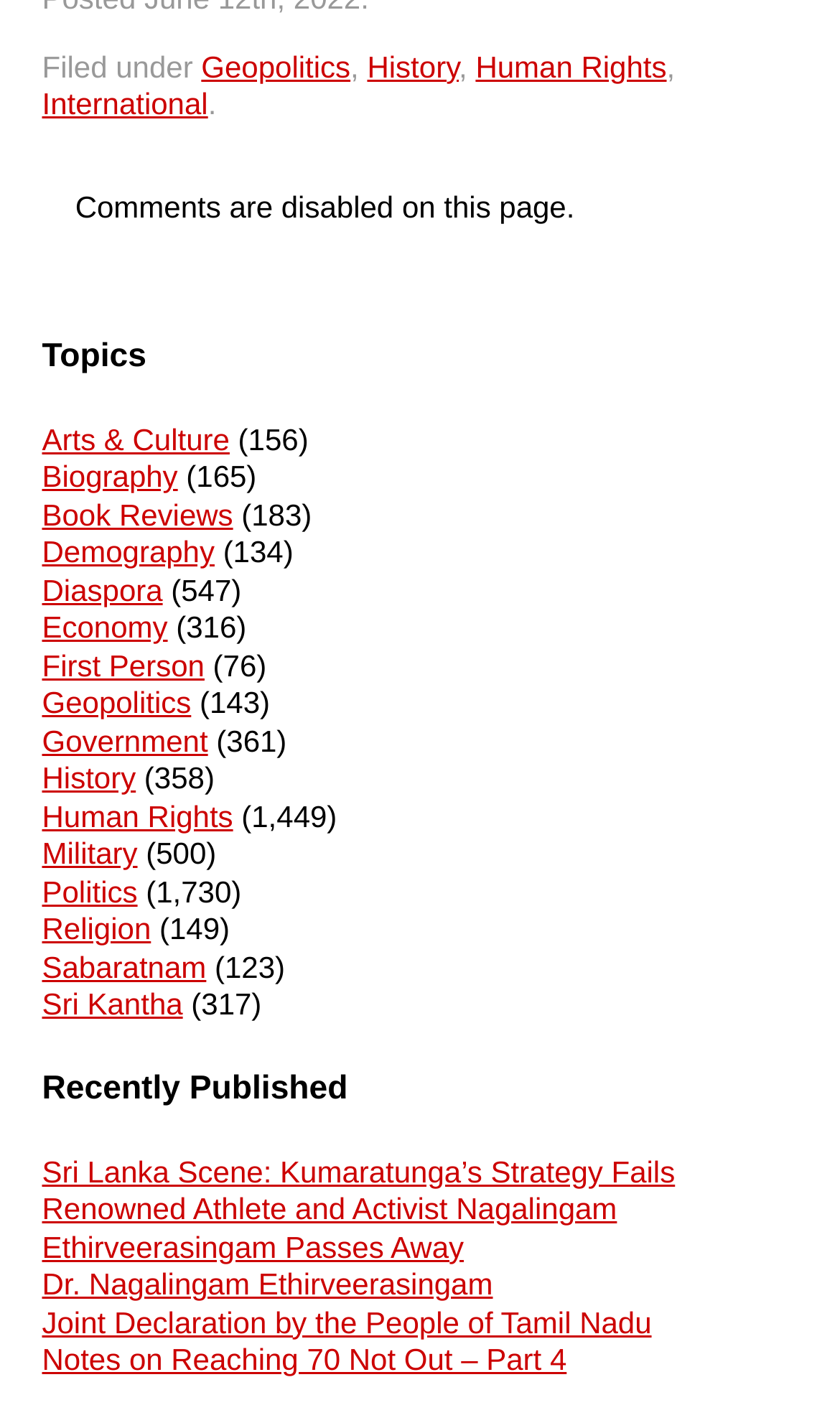Please locate the clickable area by providing the bounding box coordinates to follow this instruction: "click on the Facebook link".

None